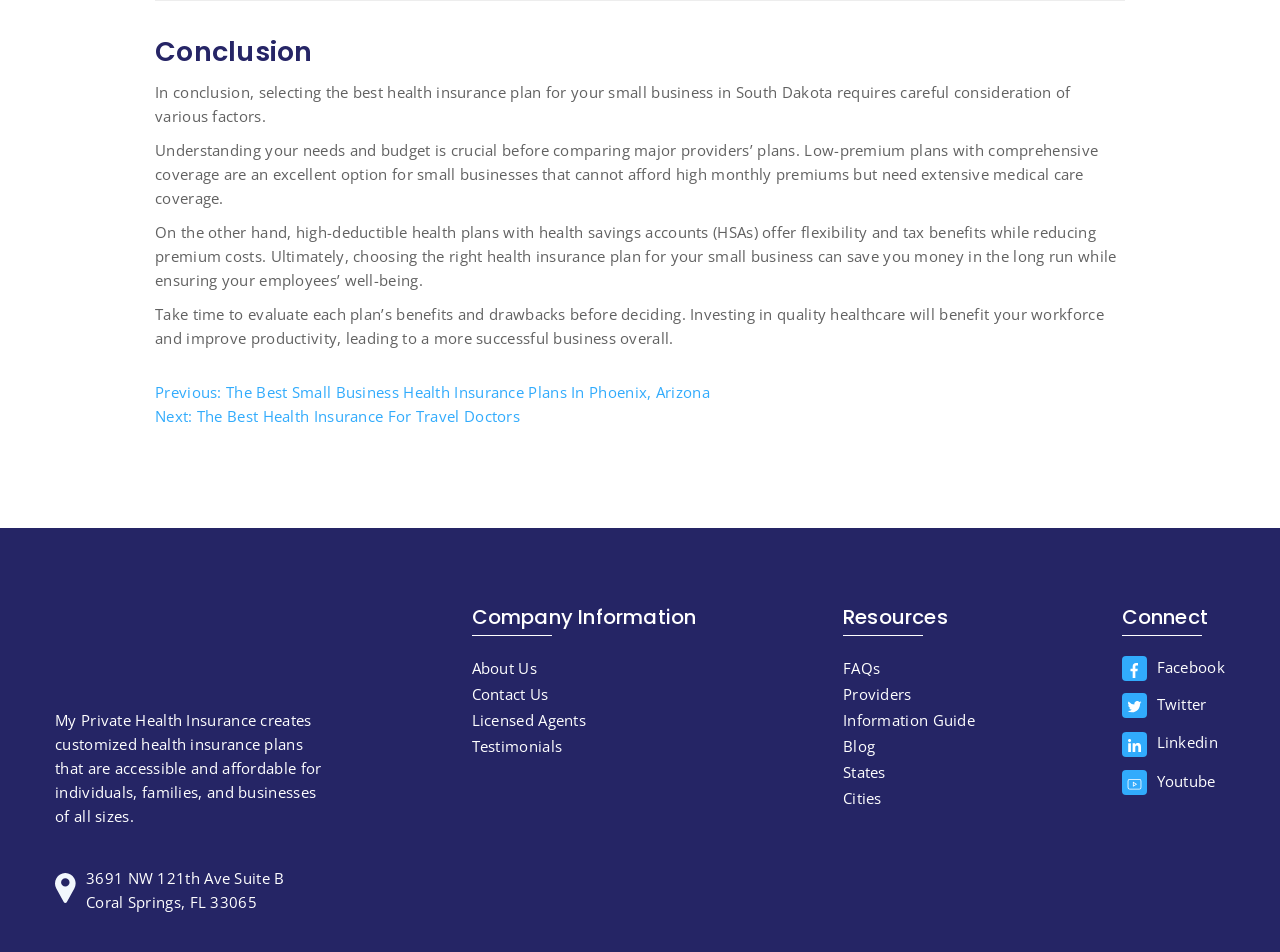Bounding box coordinates are specified in the format (top-left x, top-left y, bottom-right x, bottom-right y). All values are floating point numbers bounded between 0 and 1. Please provide the bounding box coordinate of the region this sentence describes: Providers

[0.659, 0.719, 0.712, 0.74]